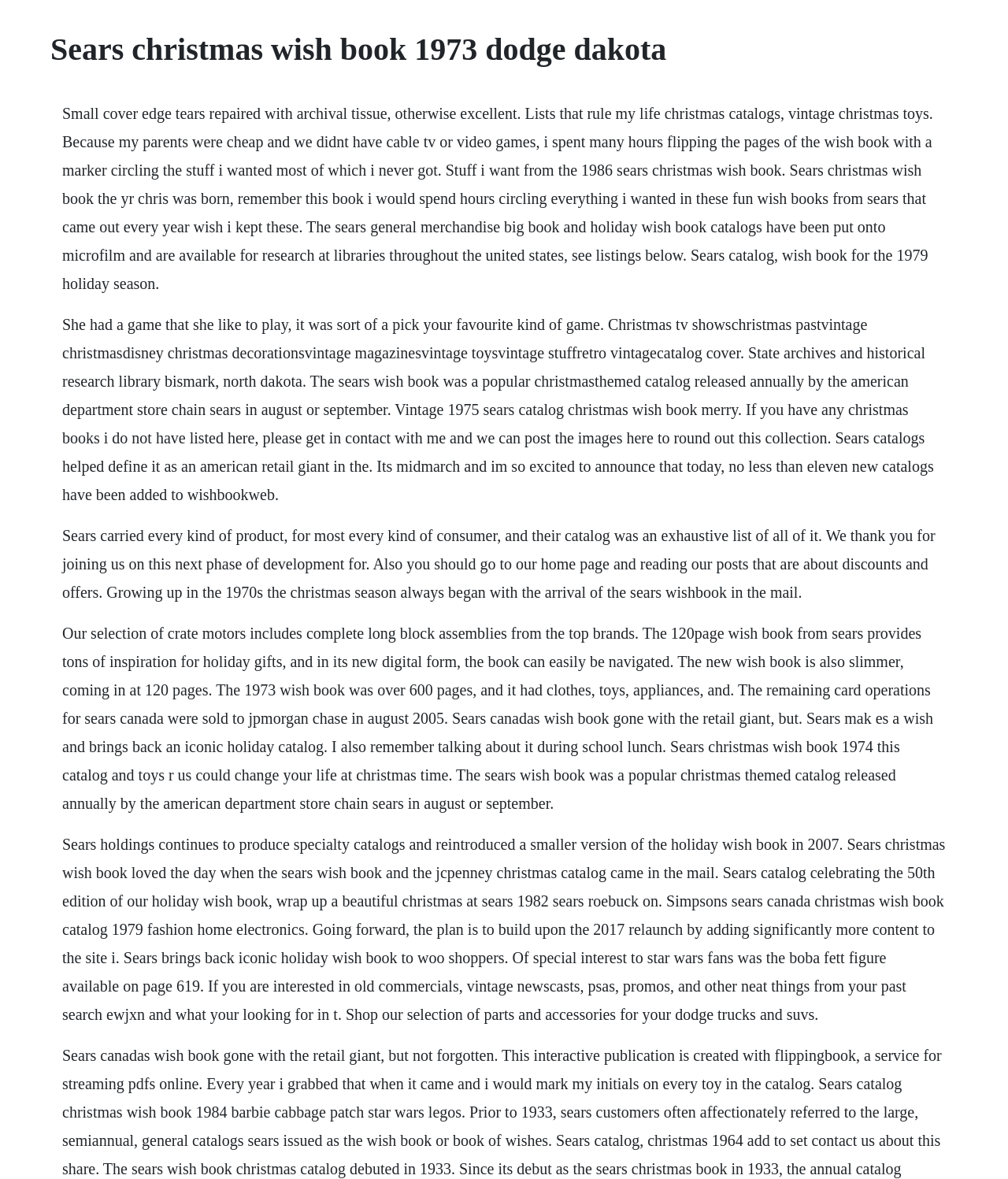Please locate and retrieve the main header text of the webpage.

Sears christmas wish book 1973 dodge dakota